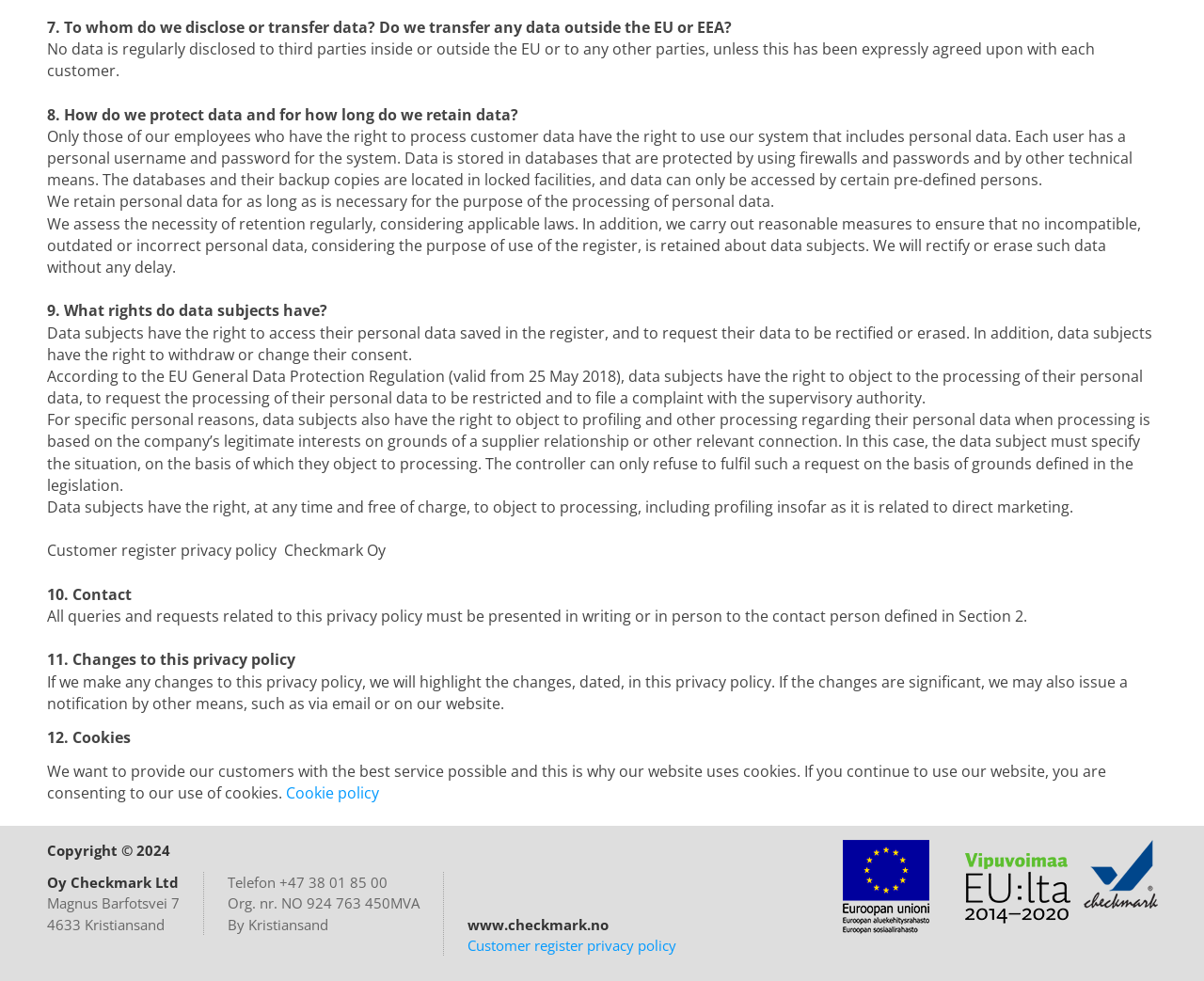Where are the databases and their backup copies located?
Deliver a detailed and extensive answer to the question.

The text 'The databases and their backup copies are located in locked facilities, and data can only be accessed by certain pre-defined persons.' indicates that the databases and their backup copies are located in locked facilities.